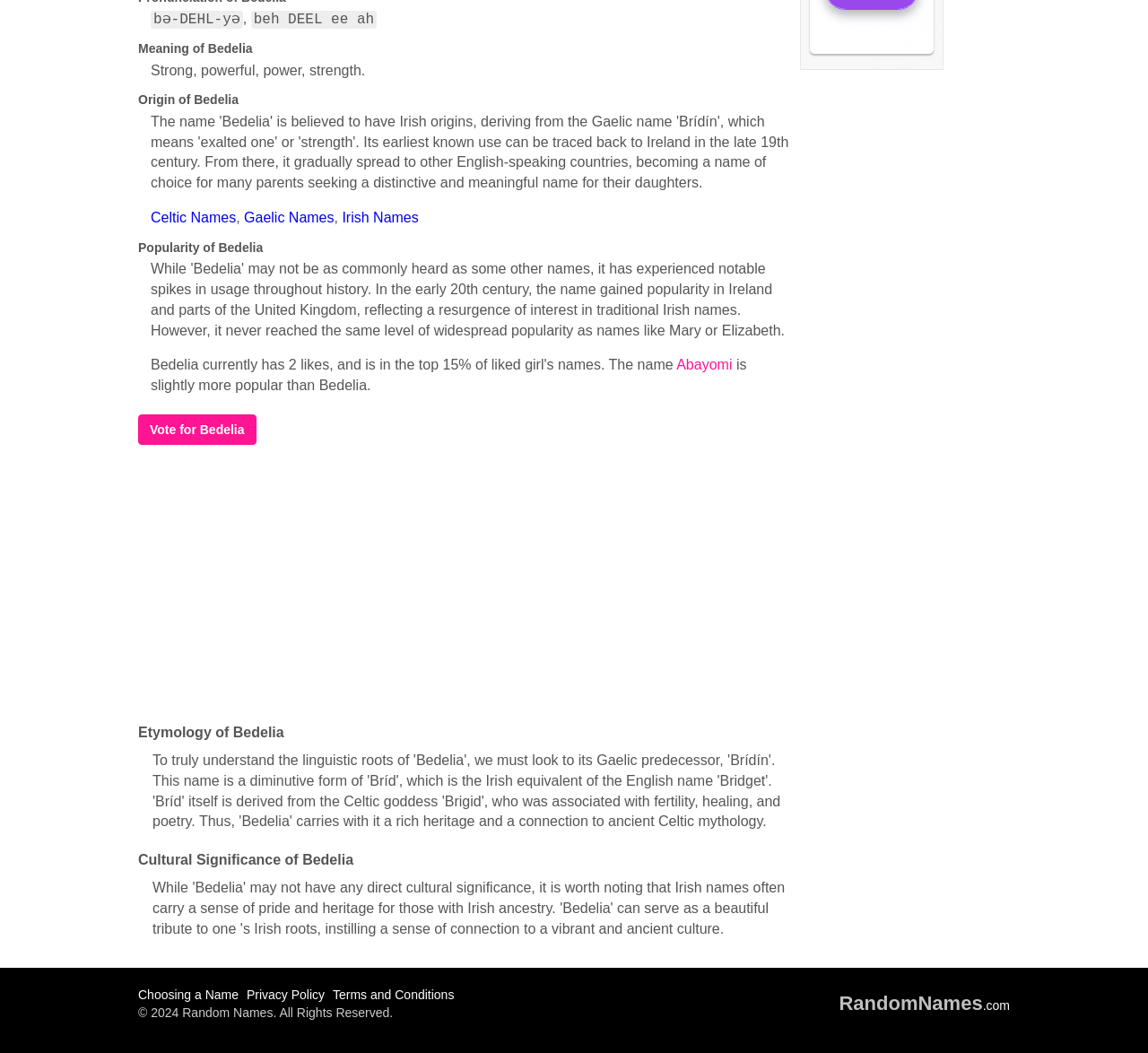Bounding box coordinates are specified in the format (top-left x, top-left y, bottom-right x, bottom-right y). All values are floating point numbers bounded between 0 and 1. Please provide the bounding box coordinate of the region this sentence describes: Privacy Policy

[0.215, 0.935, 0.287, 0.952]